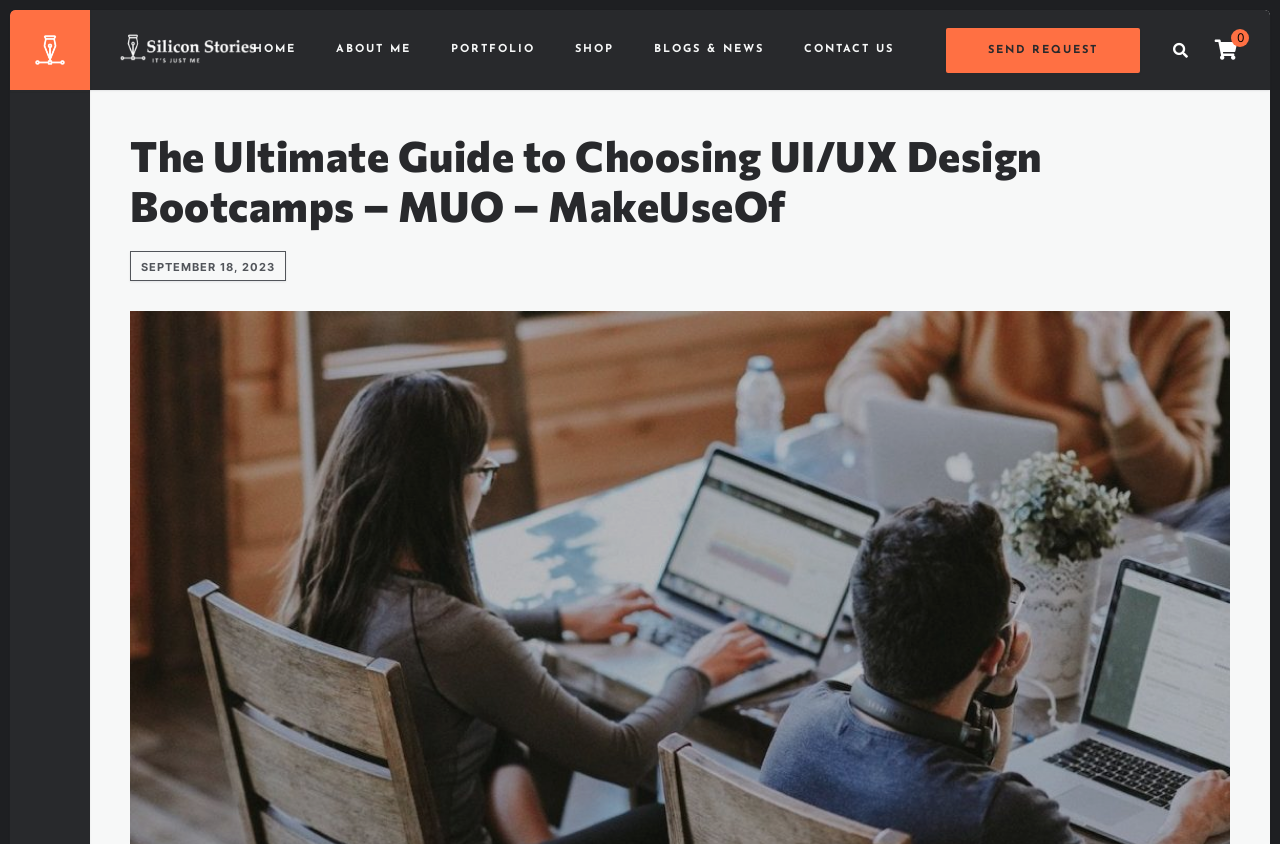How many navigation links are on the top?
Answer the question with just one word or phrase using the image.

6